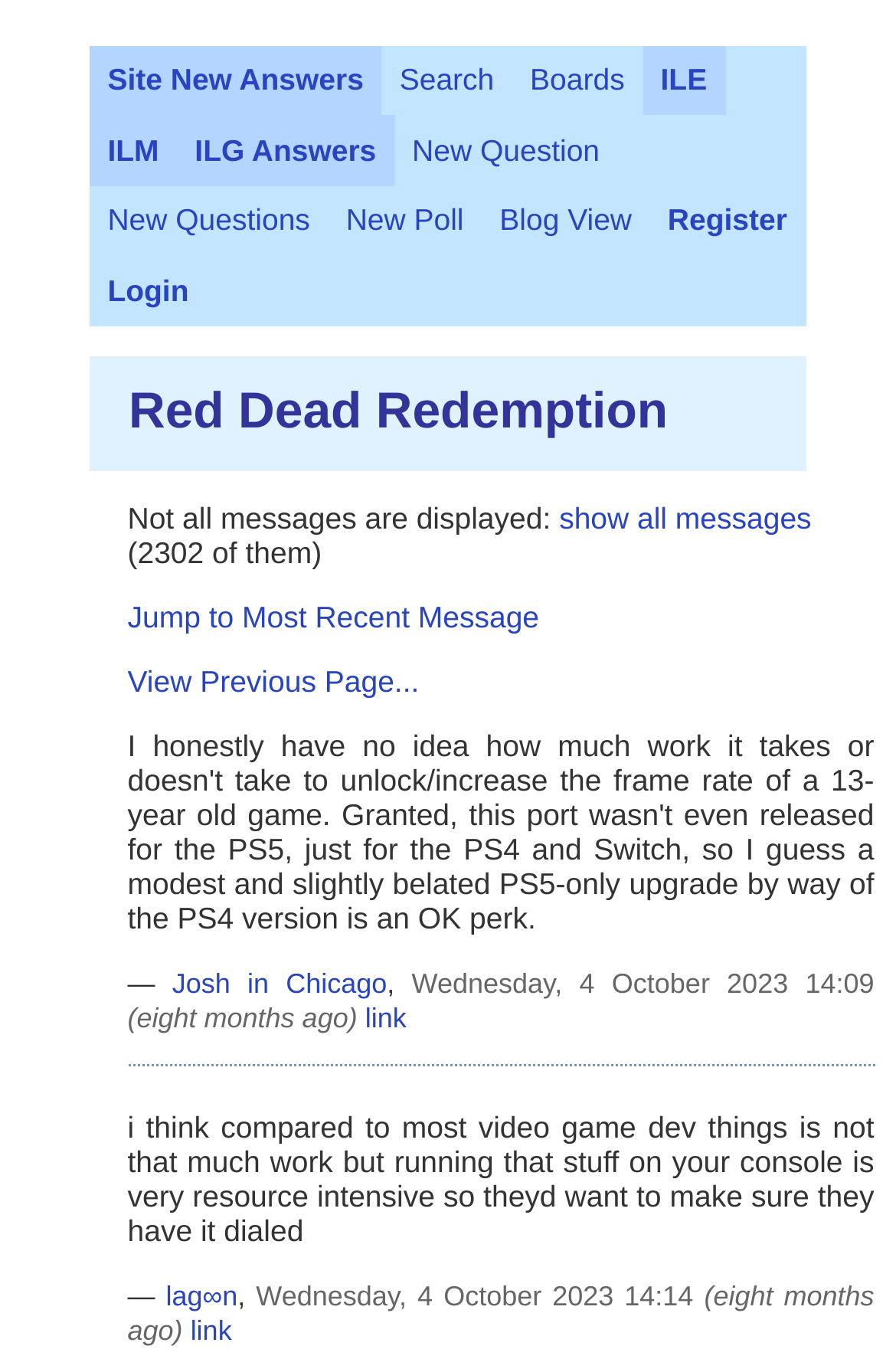Extract the bounding box coordinates for the UI element described by the text: "Jump to Most Recent Message". The coordinates should be in the form of [left, top, right, bottom] with values between 0 and 1.

[0.142, 0.441, 0.602, 0.466]